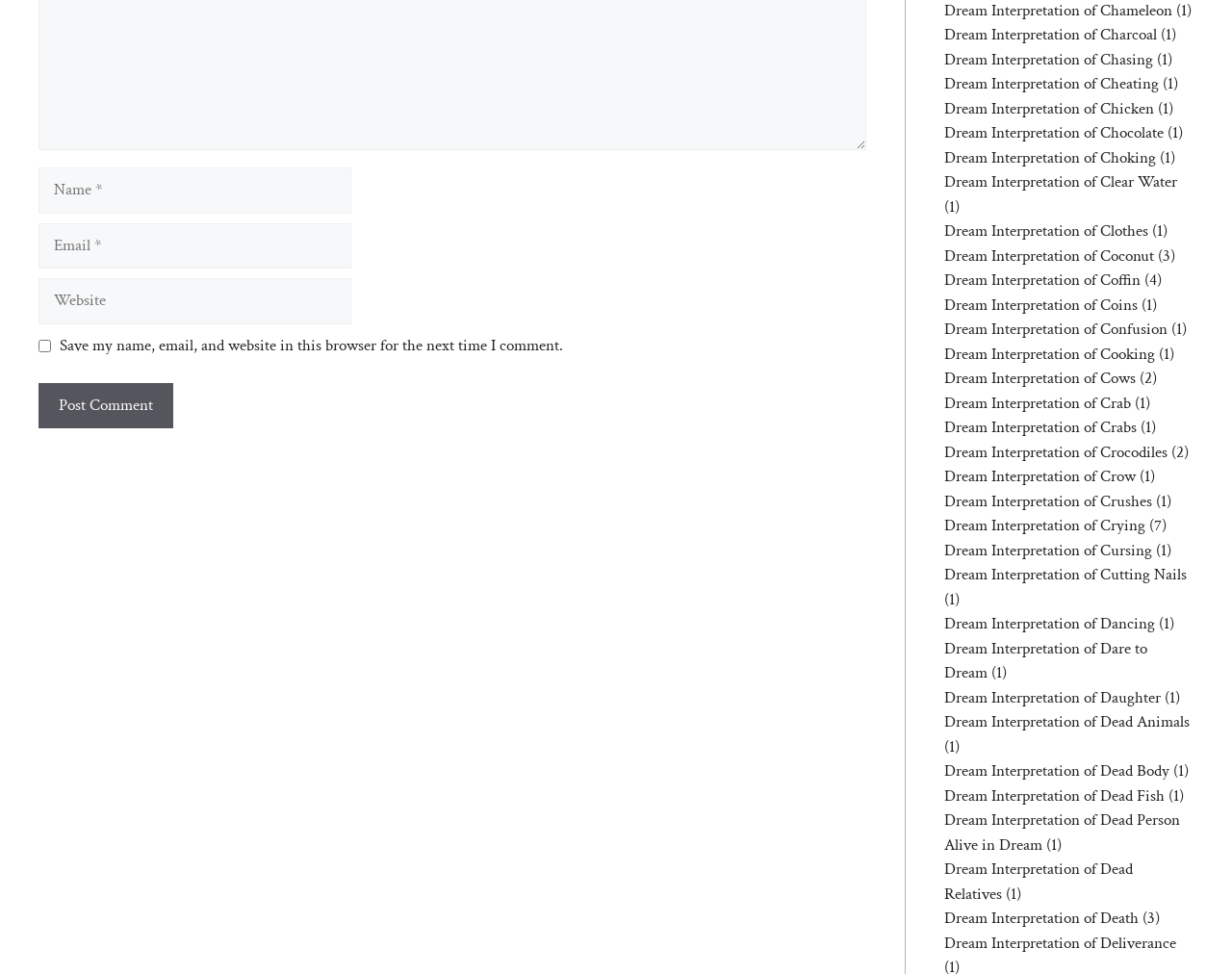Is the 'Post Comment' button located above or below the textboxes?
Based on the visual, give a brief answer using one word or a short phrase.

Below